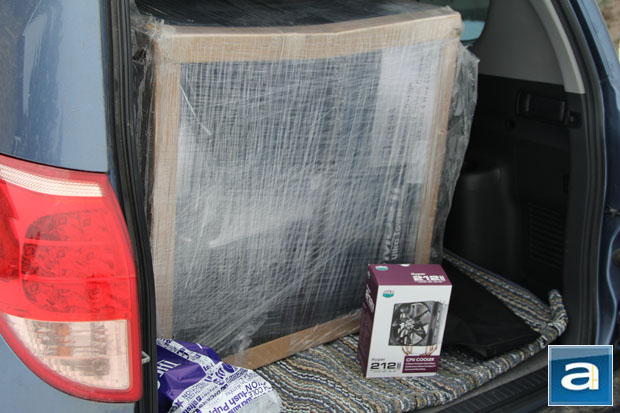Please answer the following query using a single word or phrase: 
What is the likely purpose of the items in the vehicle?

Computer setup or upgrade